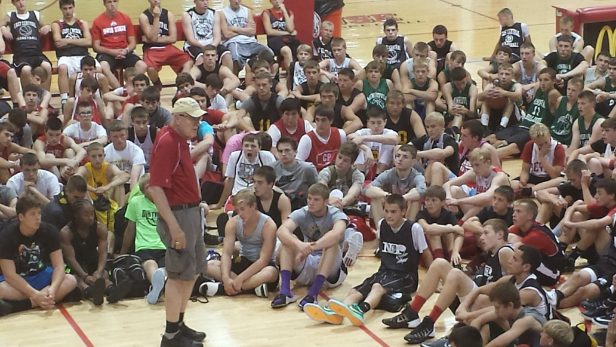Please give a concise answer to this question using a single word or phrase: 
What is the atmosphere of the camp?

Vibrant